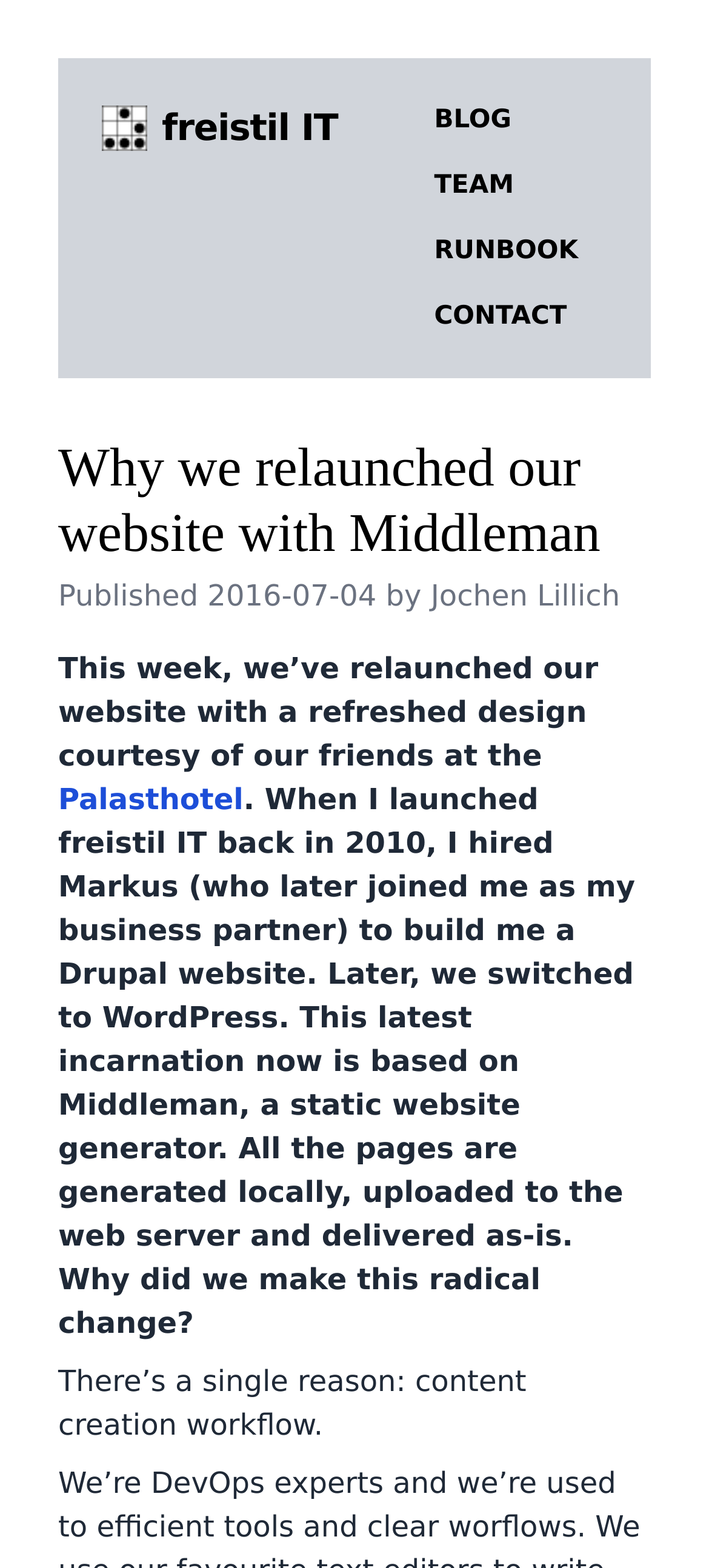Given the webpage screenshot and the description, determine the bounding box coordinates (top-left x, top-left y, bottom-right x, bottom-right y) that define the location of the UI element matching this description: Contact

[0.612, 0.19, 0.815, 0.213]